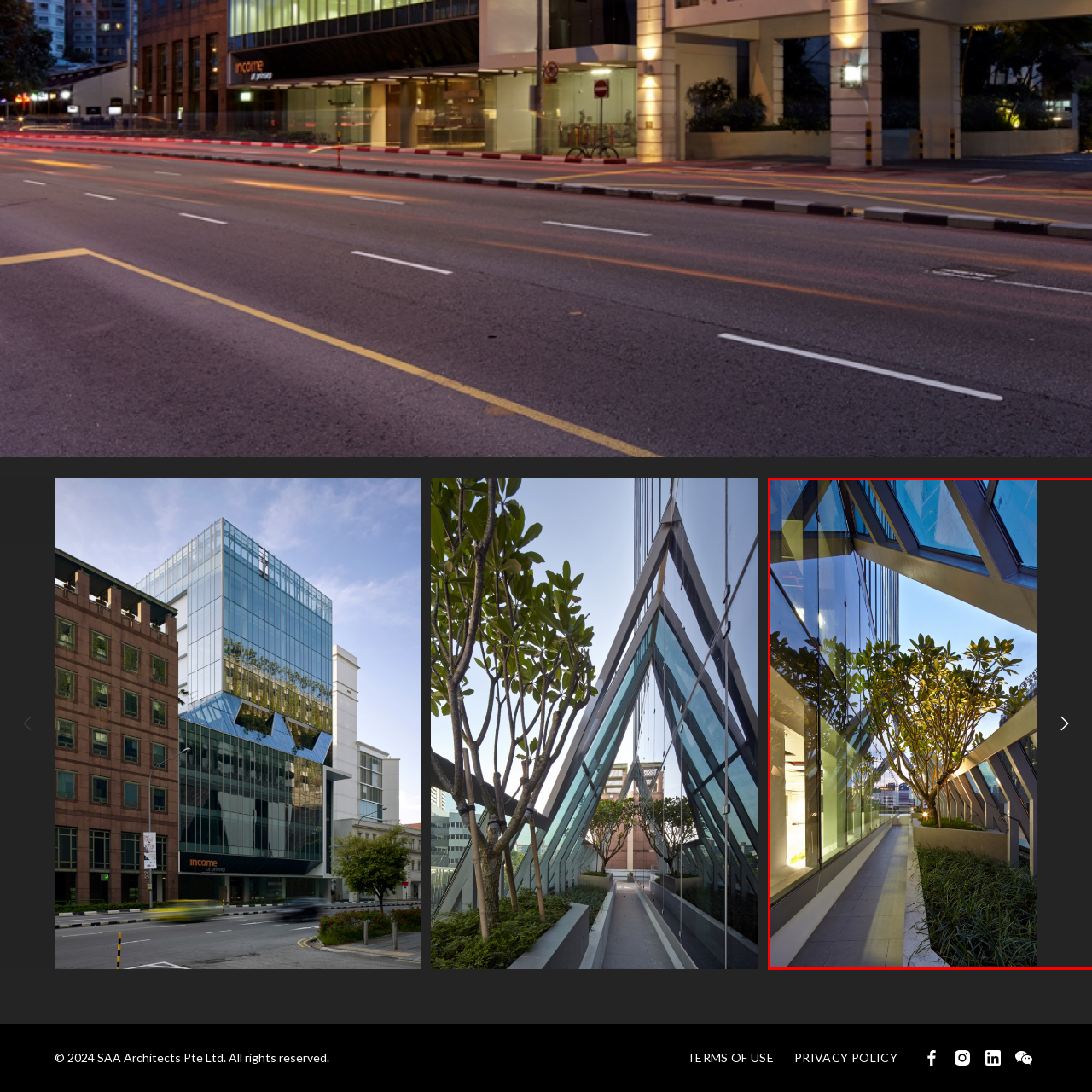What type of foliage does the tree have?
Carefully analyze the image within the red bounding box and give a comprehensive response to the question using details from the image.

The caption states that the tree has 'lush green foliage', which suggests that the tree's foliage is vibrant and healthy, with a green color.